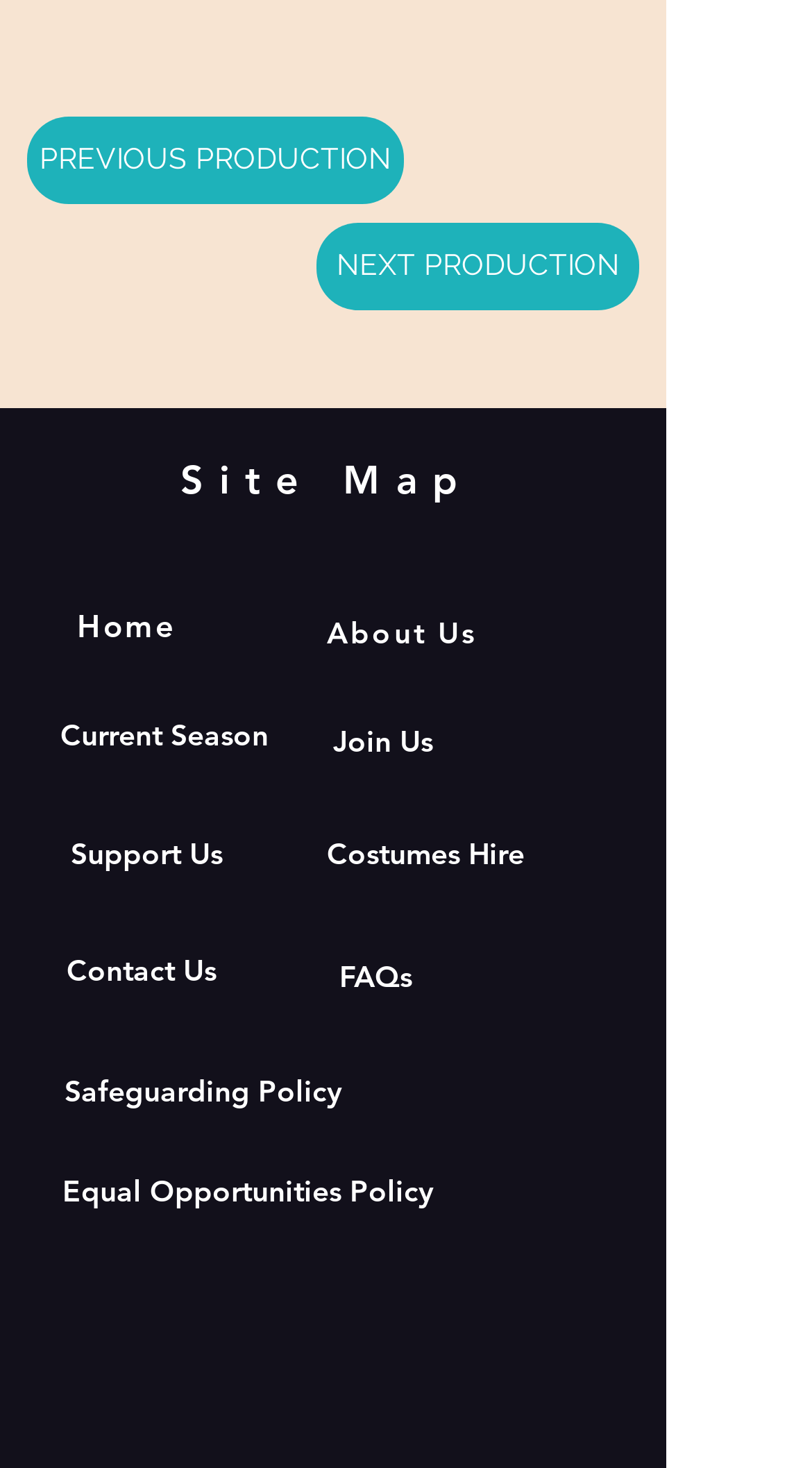Please locate the bounding box coordinates for the element that should be clicked to achieve the following instruction: "check FAQs". Ensure the coordinates are given as four float numbers between 0 and 1, i.e., [left, top, right, bottom].

[0.418, 0.653, 0.518, 0.678]